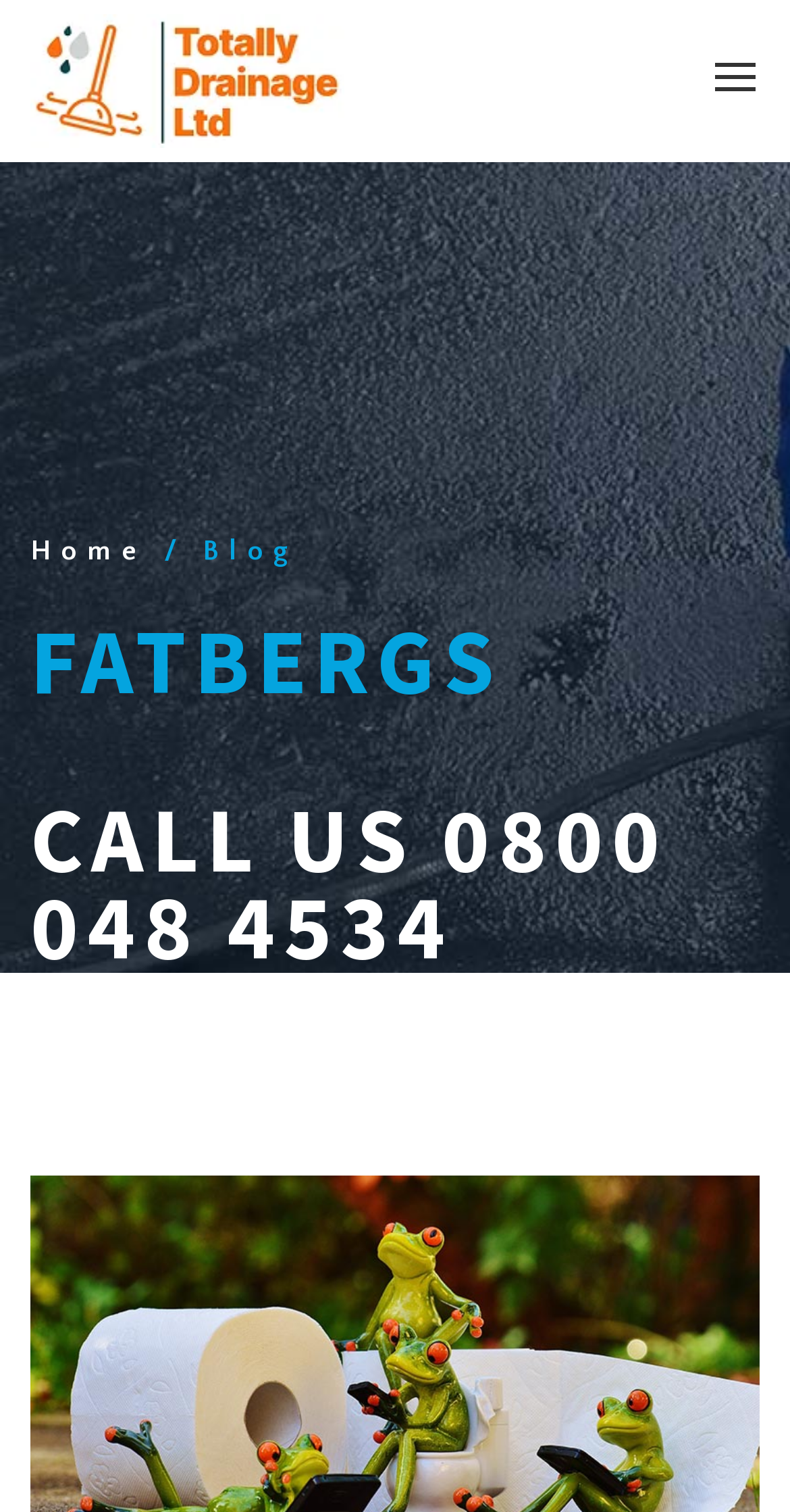What is the topic of the webpage?
Using the visual information, answer the question in a single word or phrase.

Fatbergs